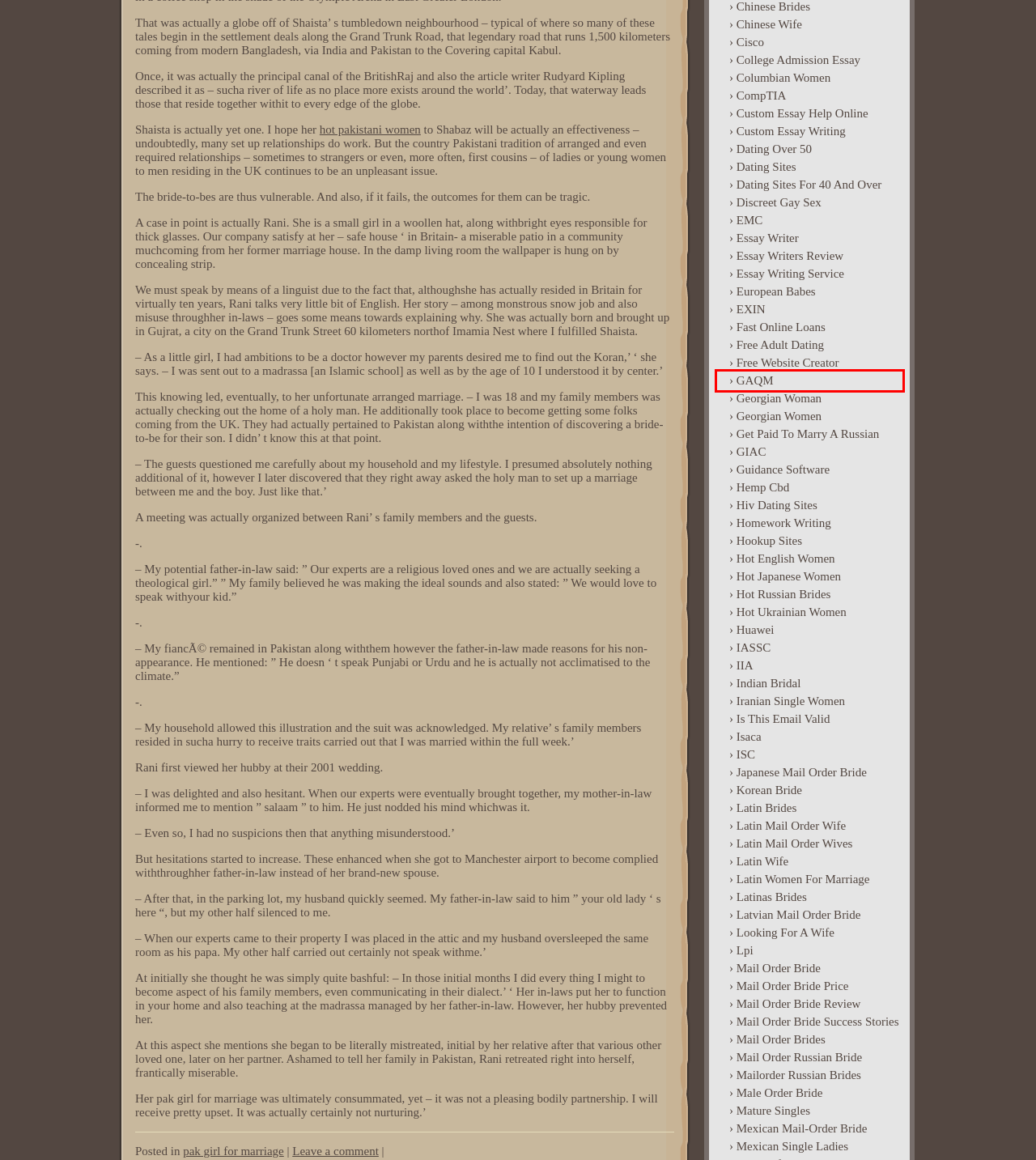Review the screenshot of a webpage that includes a red bounding box. Choose the webpage description that best matches the new webpage displayed after clicking the element within the bounding box. Here are the candidates:
A. India Buddhism »» georgian woman
B. India Buddhism »» IASSC
C. India Buddhism »» ISC
D. India Buddhism »» GAQM
E. India Buddhism »» Essay Writer
F. India Buddhism »» dating sites for 40 and over
G. India Buddhism »» Lpi
H. India Buddhism »» mail order russian bride

D